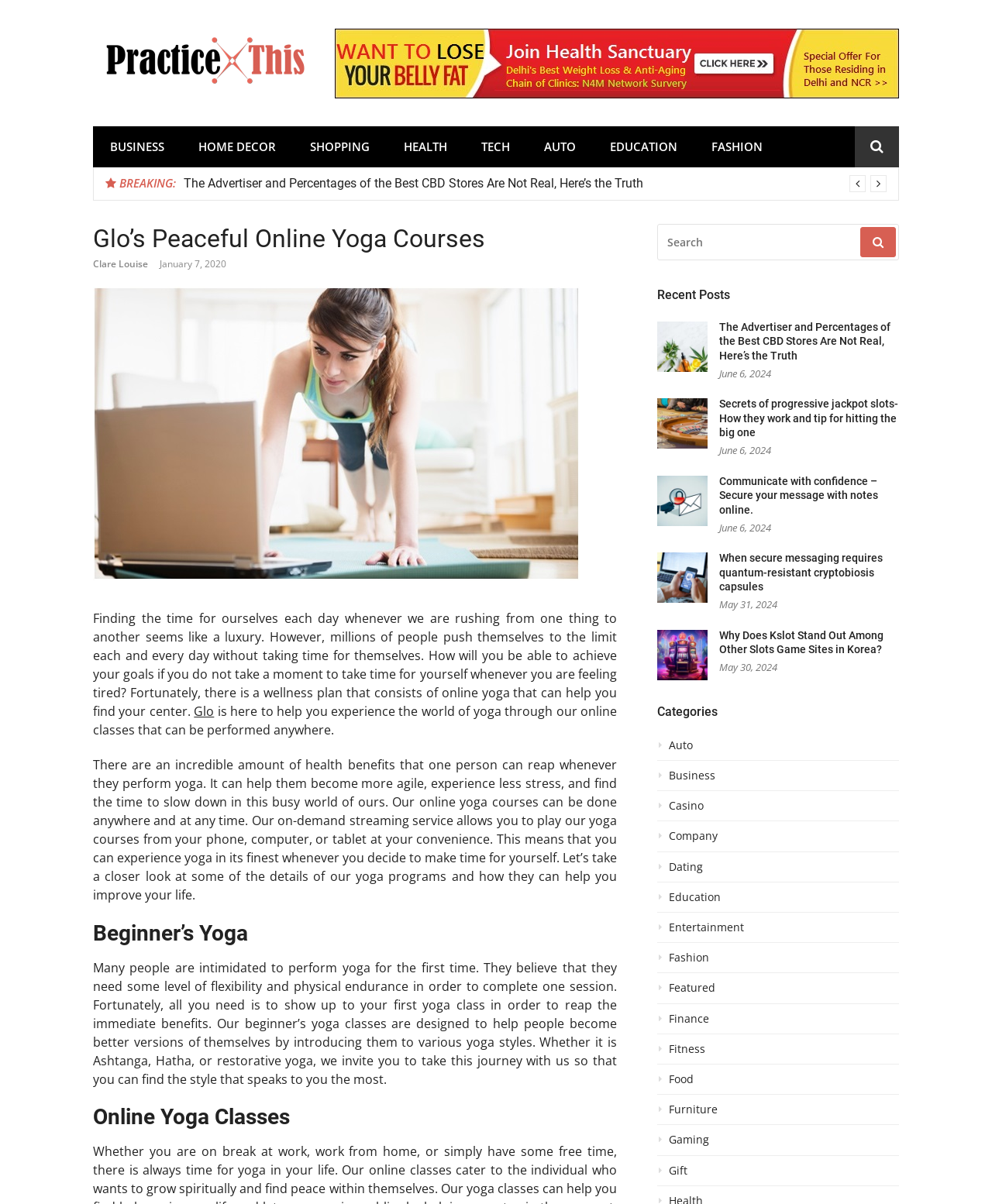Locate the bounding box for the described UI element: "parent_node: SEARCH FOR:". Ensure the coordinates are four float numbers between 0 and 1, formatted as [left, top, right, bottom].

[0.867, 0.188, 0.903, 0.214]